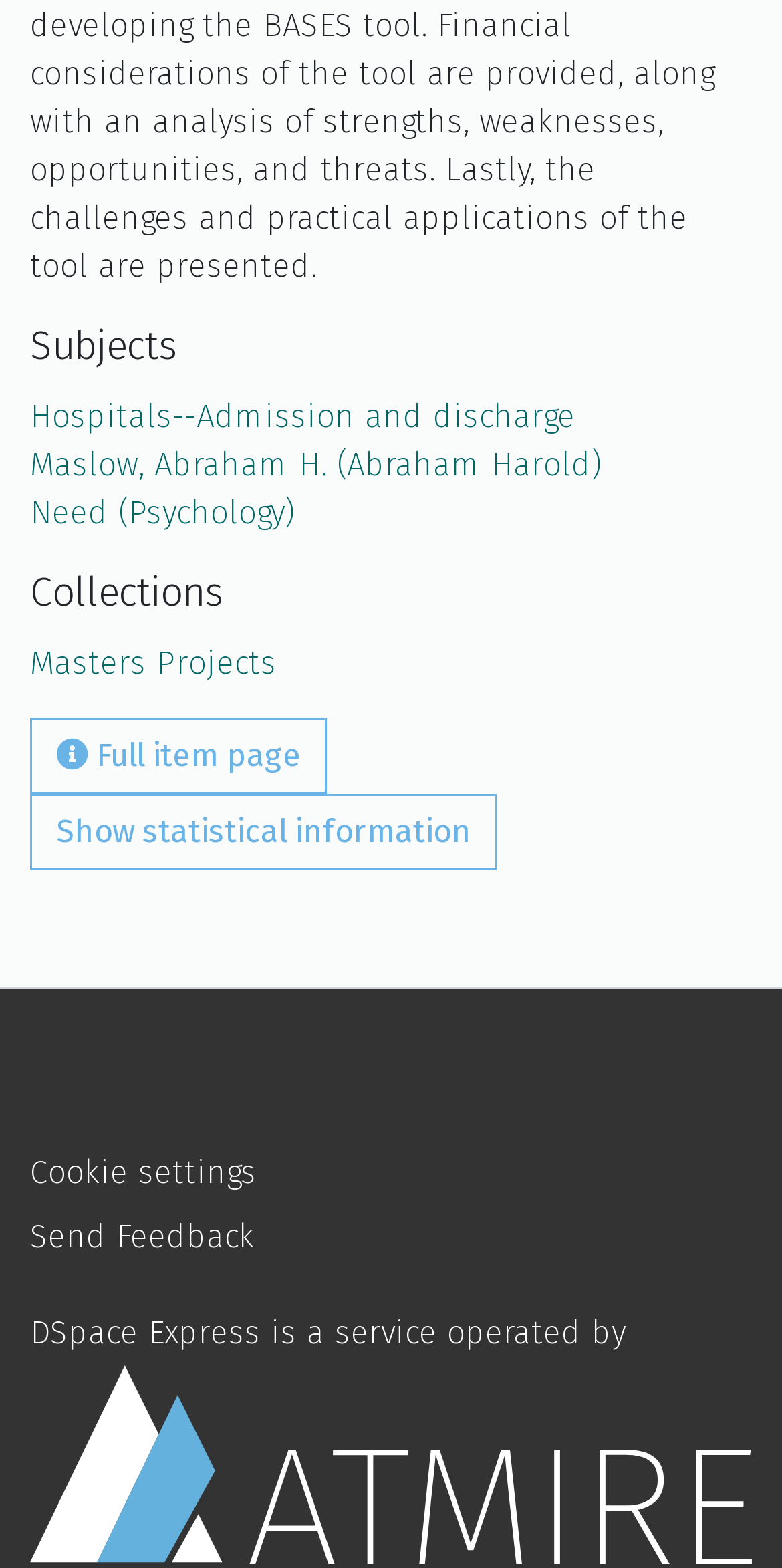What is the first subject listed?
Please provide a single word or phrase as the answer based on the screenshot.

Hospitals--Admission and discharge